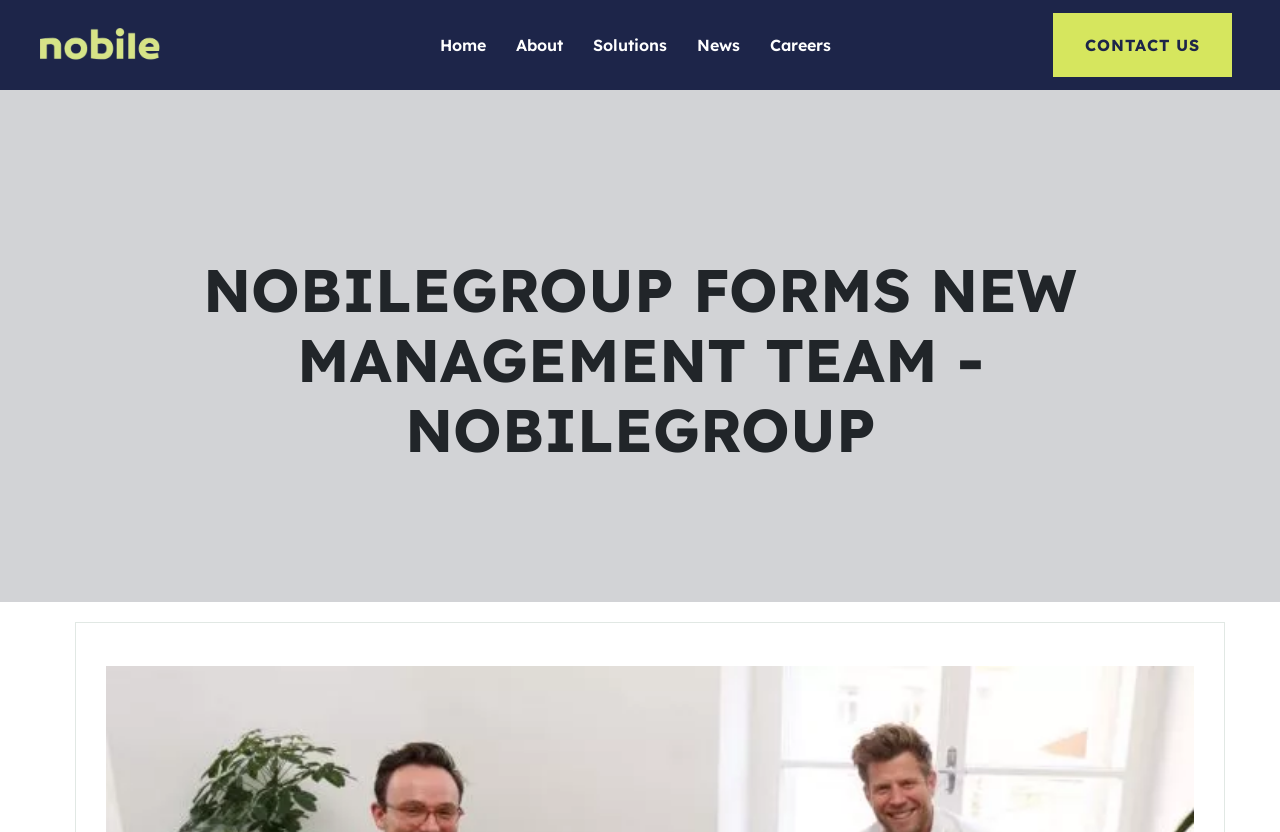How many navigation links are there?
Look at the image and respond with a one-word or short-phrase answer.

5